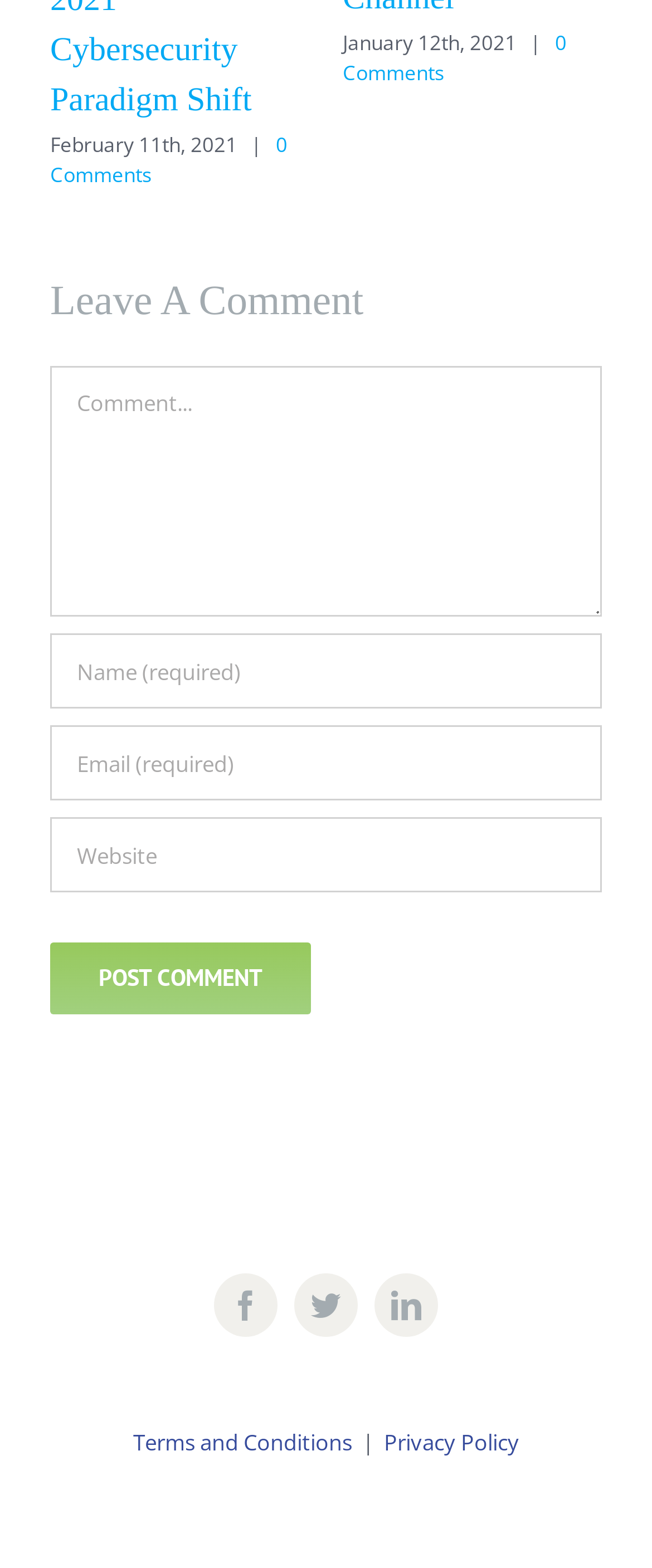Pinpoint the bounding box coordinates of the element you need to click to execute the following instruction: "Leave a comment". The bounding box should be represented by four float numbers between 0 and 1, in the format [left, top, right, bottom].

[0.077, 0.172, 0.558, 0.212]